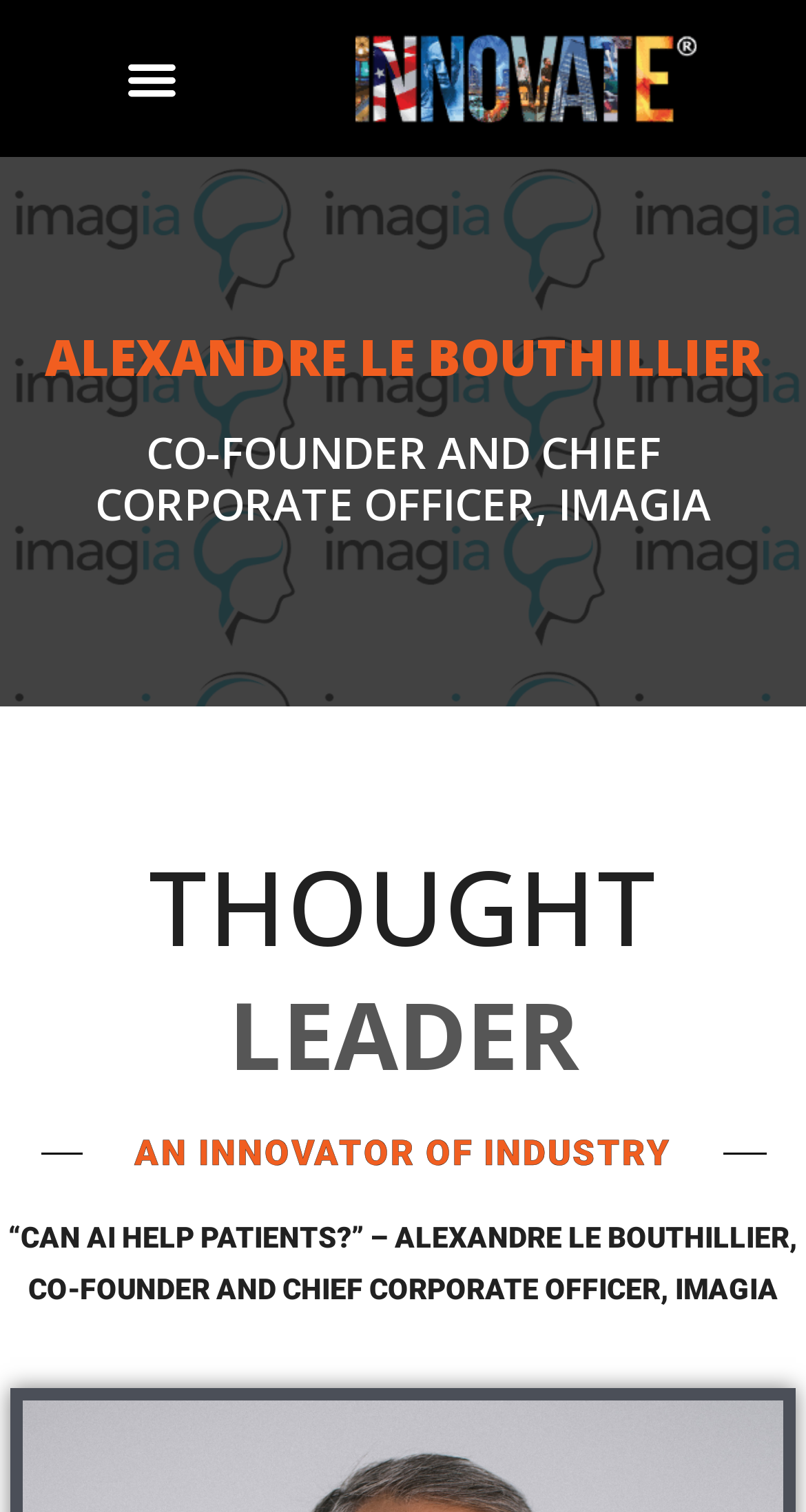Answer the following query with a single word or phrase:
What is the purpose of the menu toggle button?

To toggle the menu